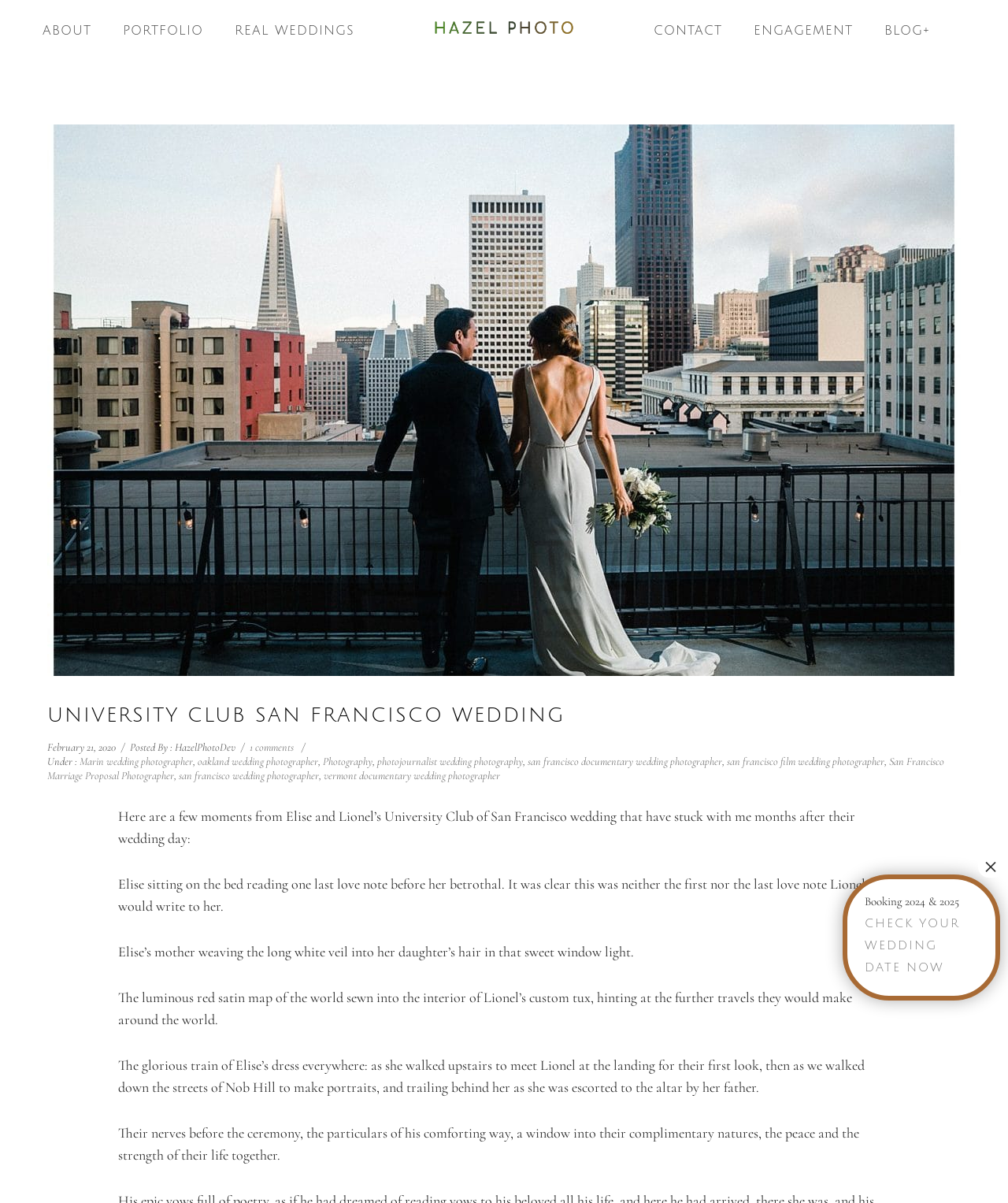What is the location of the wedding in the main image?
Please answer the question with a detailed response using the information from the screenshot.

I found the answer by looking at the main image on the webpage, which has a caption 'University Club San Francisco Wedding Photographer', indicating that the location of the wedding is University Club San Francisco.